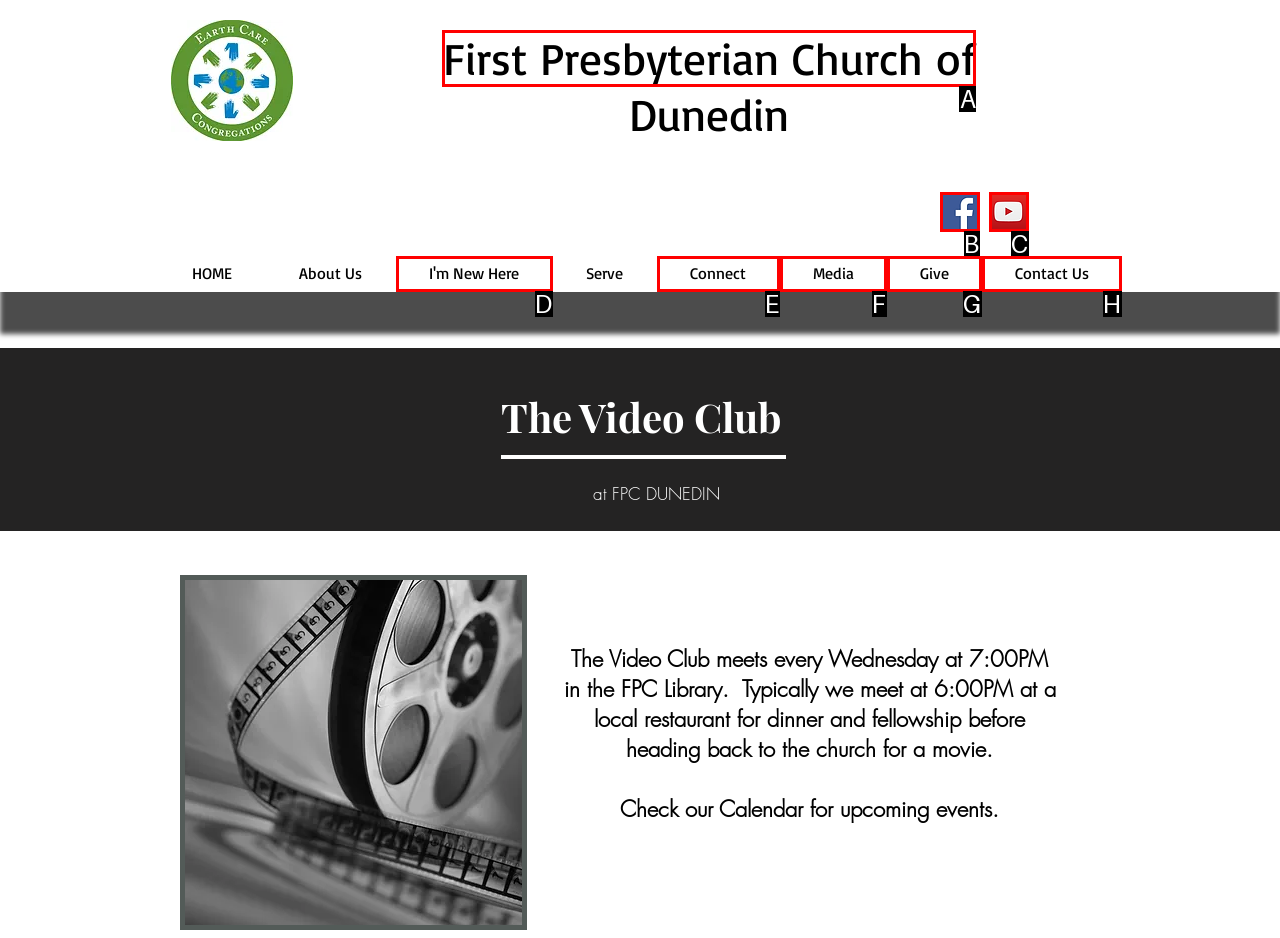Given the element description: Contact Us
Pick the letter of the correct option from the list.

H